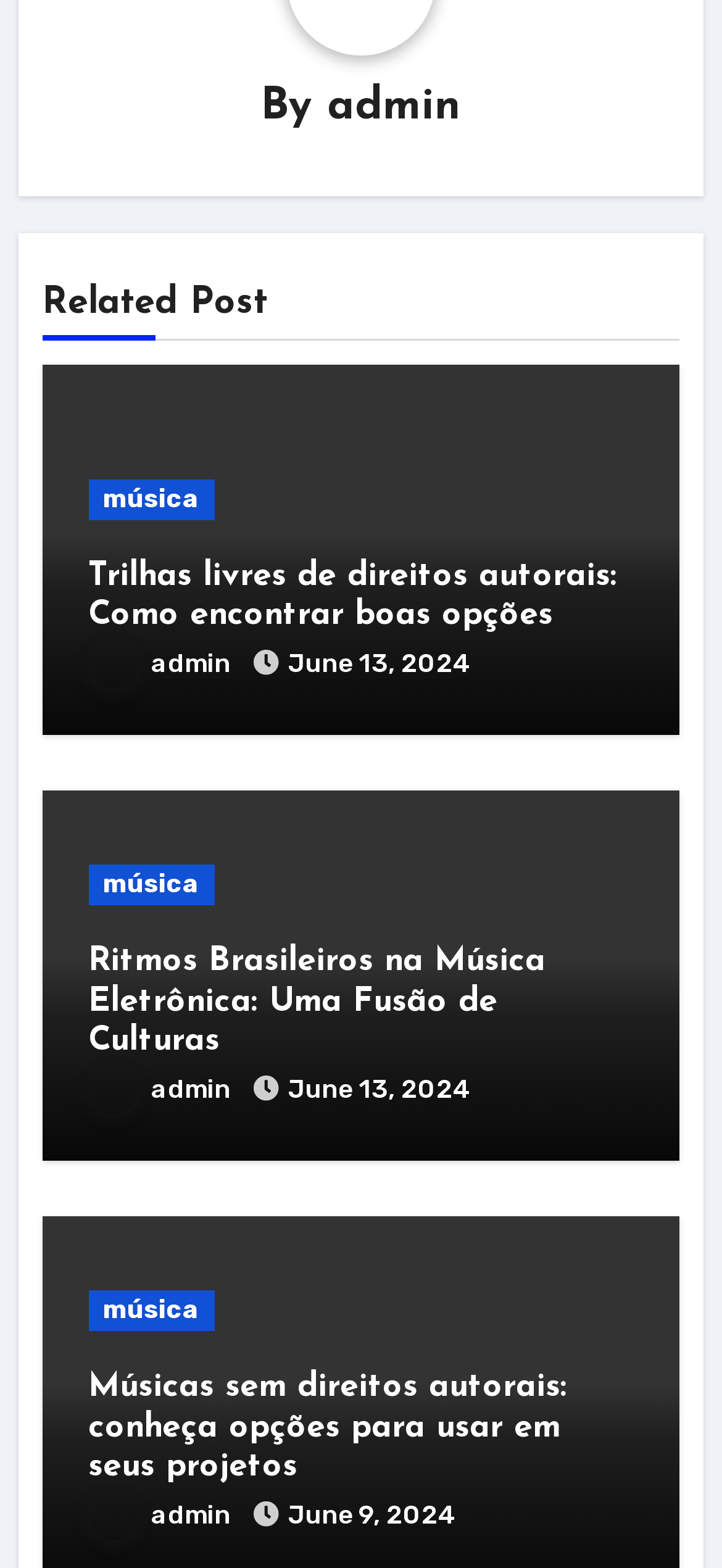Please provide a comprehensive answer to the question below using the information from the image: What is the date of the second article?

I looked at the second article, which is 'Ritmos Brasileiros na Música Eletrônica: Uma Fusão de Culturas', and found a link with the date 'June 13, 2024' near it. Therefore, the date of the second article is 'June 13, 2024'.